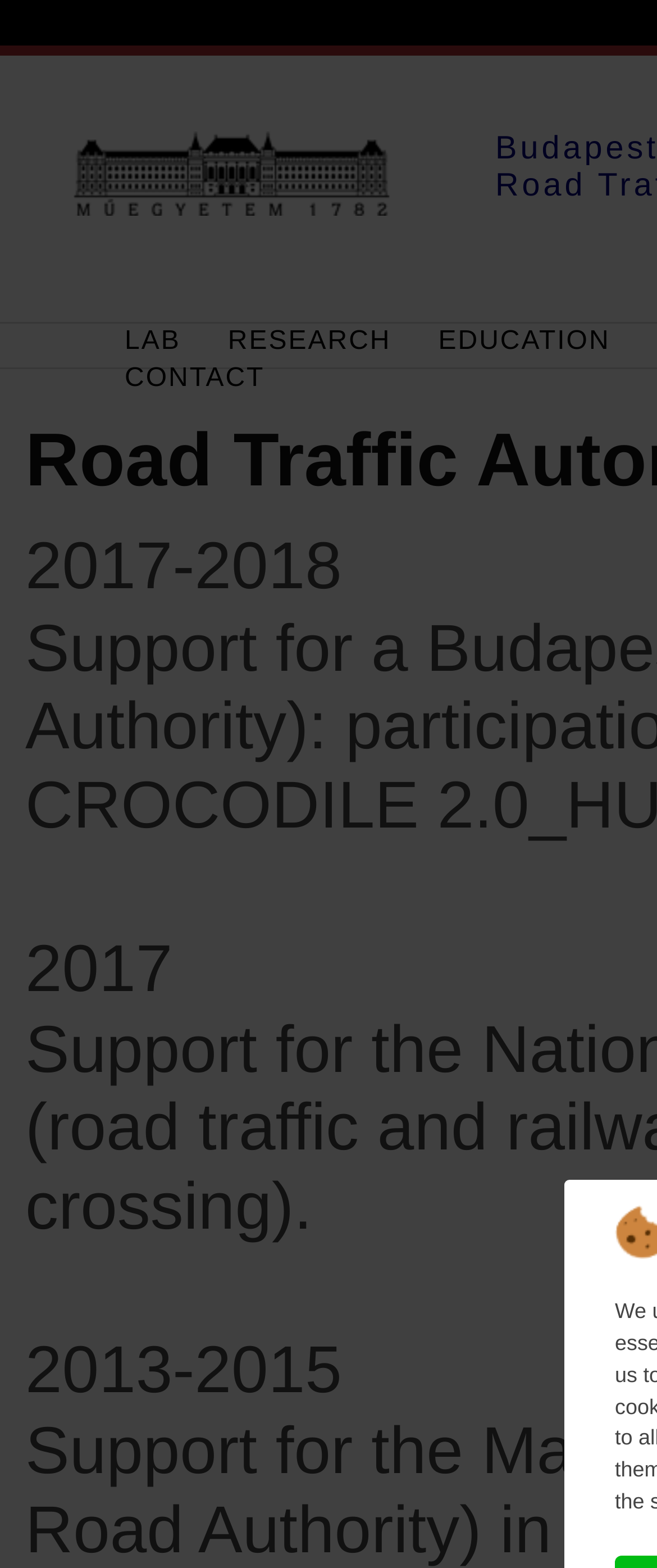Provide a thorough description of the webpage you see.

The webpage is titled "Road Traffic Automation Expertise" and appears to be a professional or academic profile. At the top, there are three main tabs: "LAB", "RESEARCH", and "EDUCATION", which are evenly spaced and take up most of the width of the page. Below these tabs, there is a "CONTACT" link located on the left side.

On the left side of the page, there are three blocks of text, each containing a year range: "2017-2018", "2013-2015", and a single non-breaking space character, which may indicate a separator or a blank space. These blocks of text are stacked vertically, with the most recent year range at the top.

There are no images on the page, and the overall content is text-based, suggesting a focus on information and resources related to road traffic automation expertise.